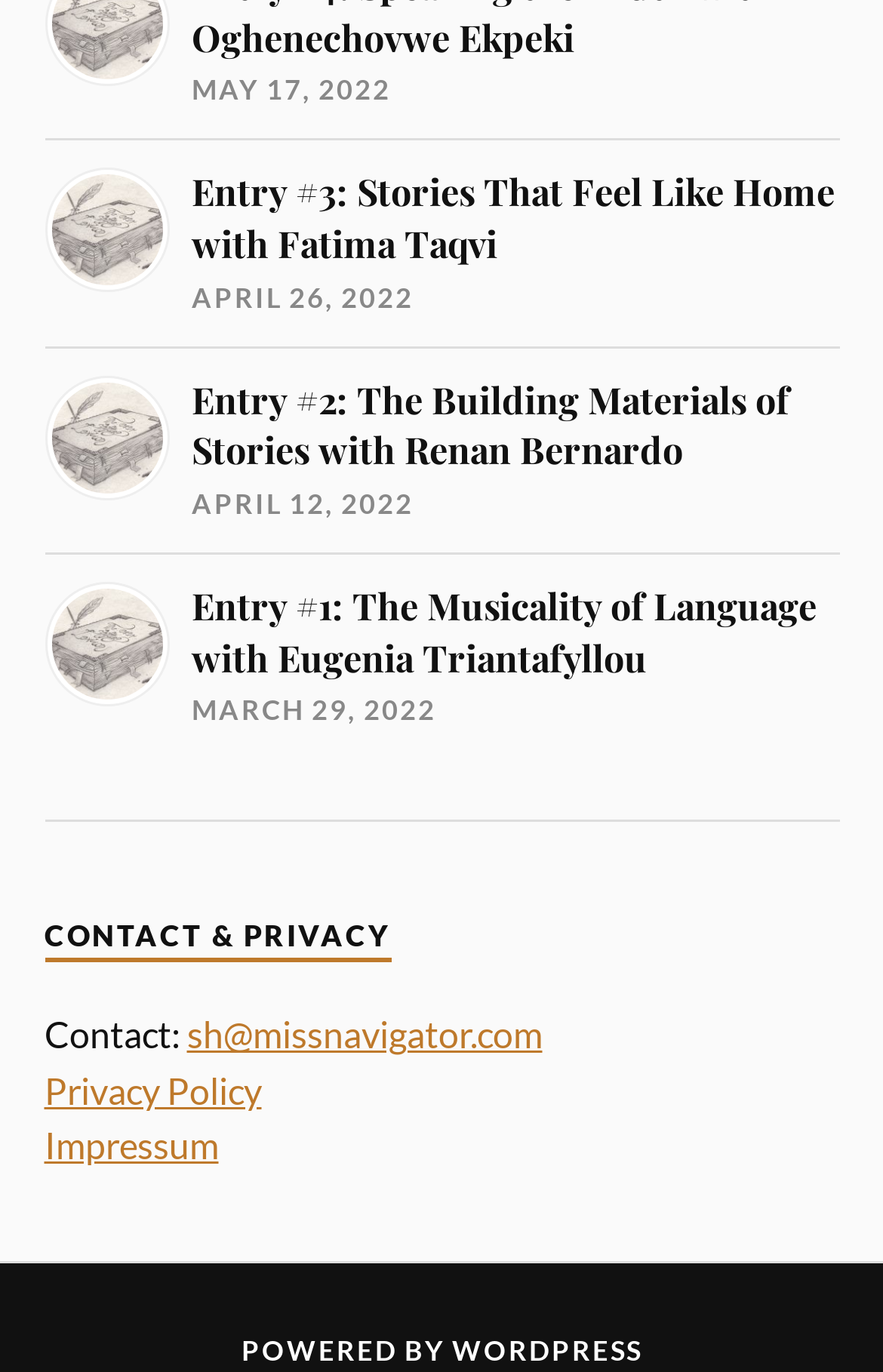Identify the bounding box for the described UI element. Provide the coordinates in (top-left x, top-left y, bottom-right x, bottom-right y) format with values ranging from 0 to 1: Impressum

[0.05, 0.818, 0.247, 0.85]